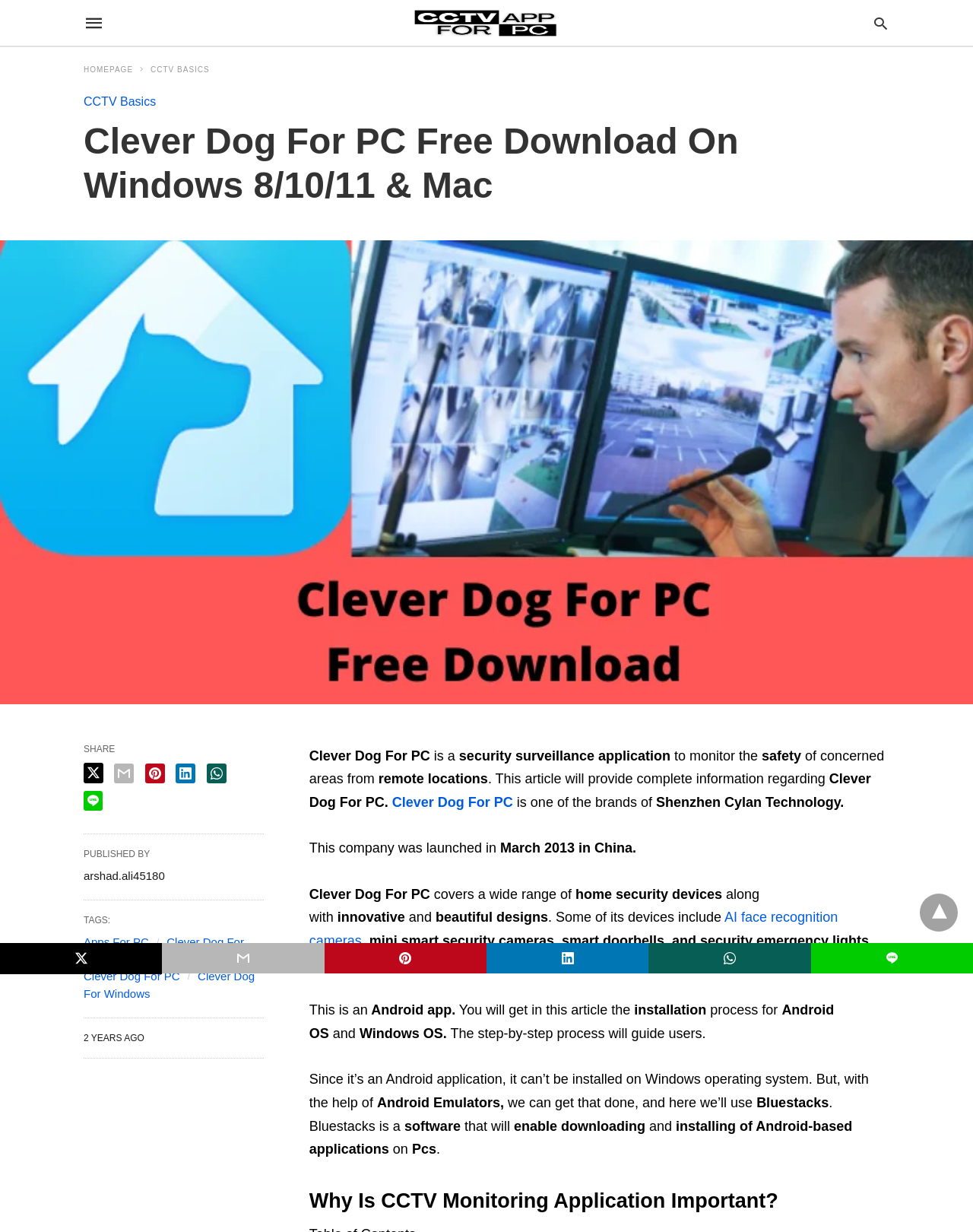Specify the bounding box coordinates of the area that needs to be clicked to achieve the following instruction: "Go to the homepage".

[0.086, 0.053, 0.151, 0.06]